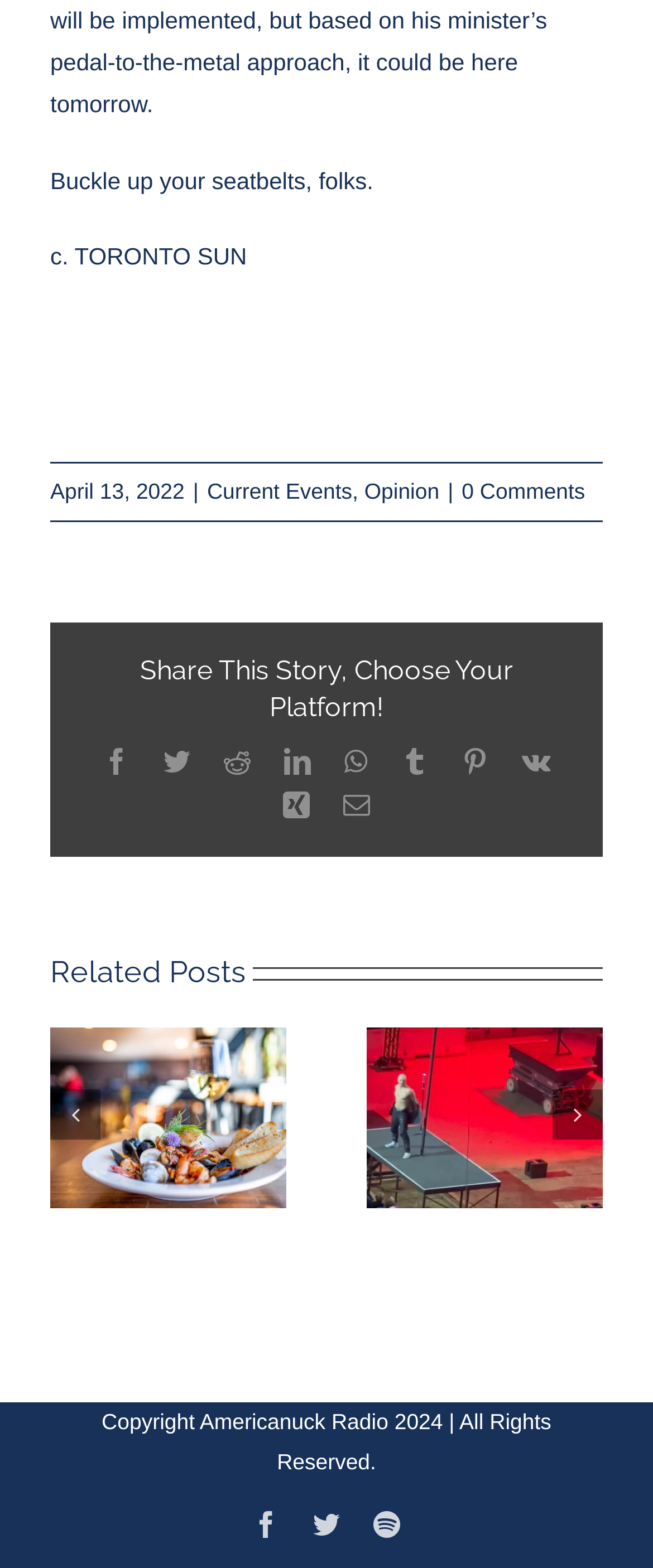How many navigation buttons are available for related posts?
With the help of the image, please provide a detailed response to the question.

I counted the number of navigation buttons available for related posts, which are the 'Previous' and 'Next' buttons located at the bottom of the webpage.